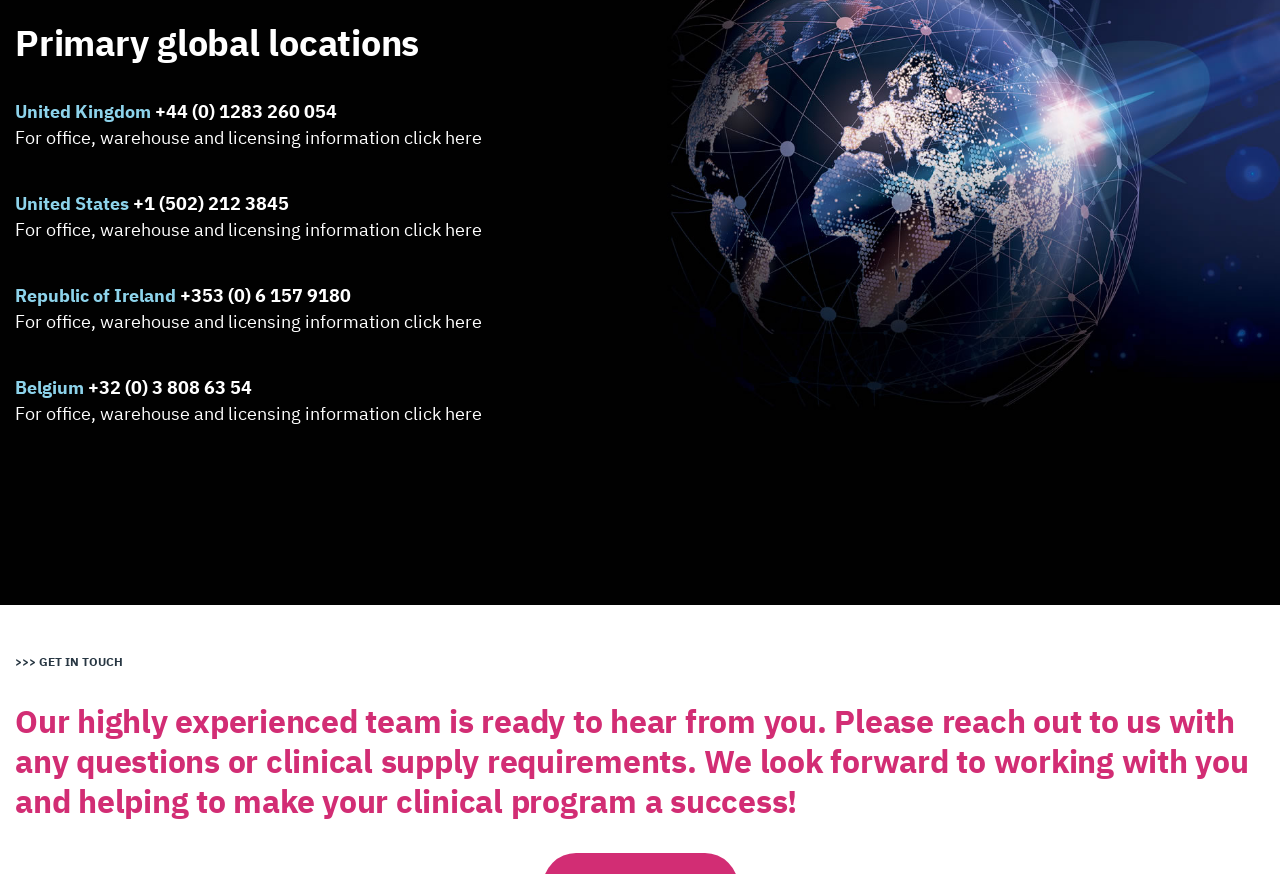Carefully observe the image and respond to the question with a detailed answer:
What can you do by clicking 'click here'?

The webpage has multiple links 'click here' associated with different locations, and the text surrounding these links suggests that clicking 'click here' will provide office, warehouse and licensing information.